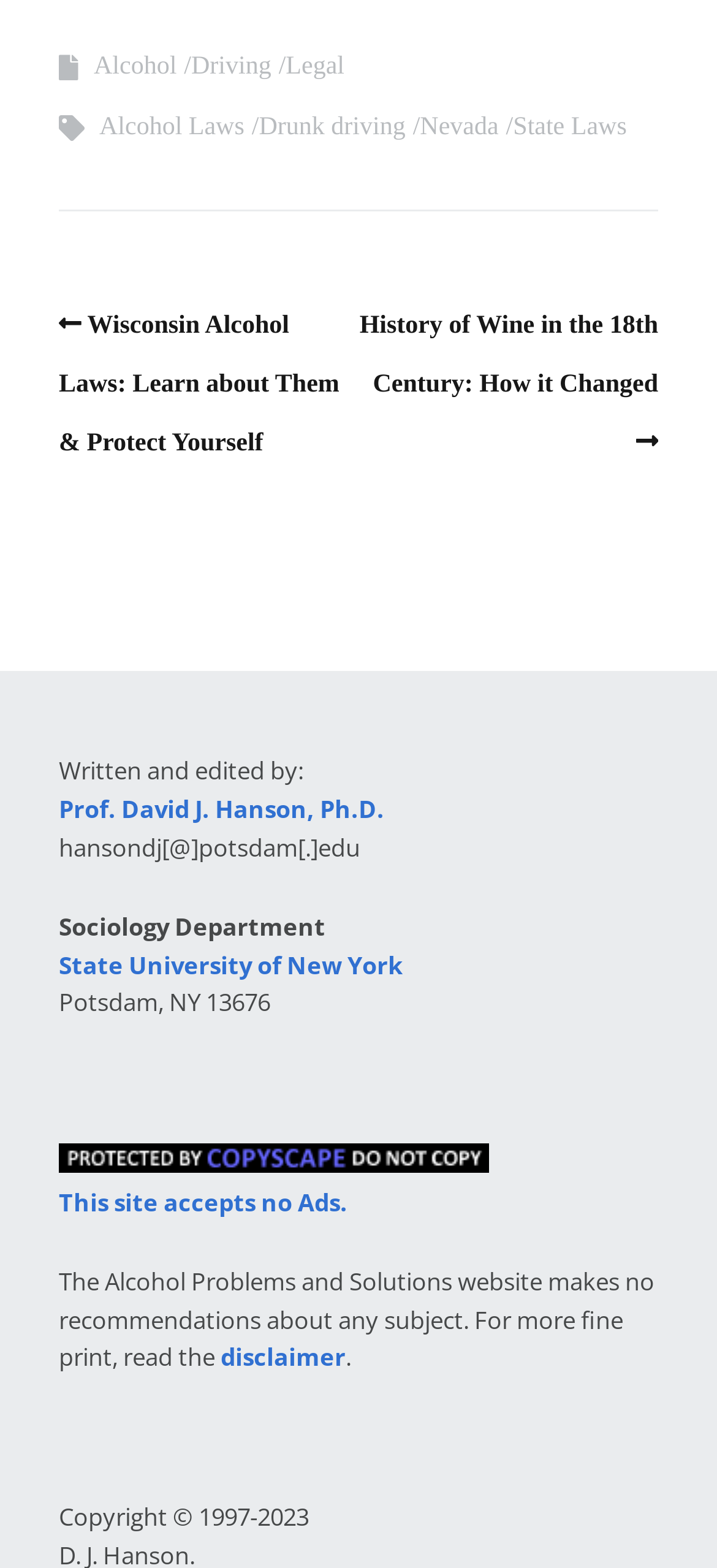What is the topic of the link 'Wisconsin Alcohol Laws: Learn about Them & Protect Yourself'?
Analyze the image and deliver a detailed answer to the question.

The topic of the link 'Wisconsin Alcohol Laws: Learn about Them & Protect Yourself' is Wisconsin alcohol laws, which is a specific type of state law.